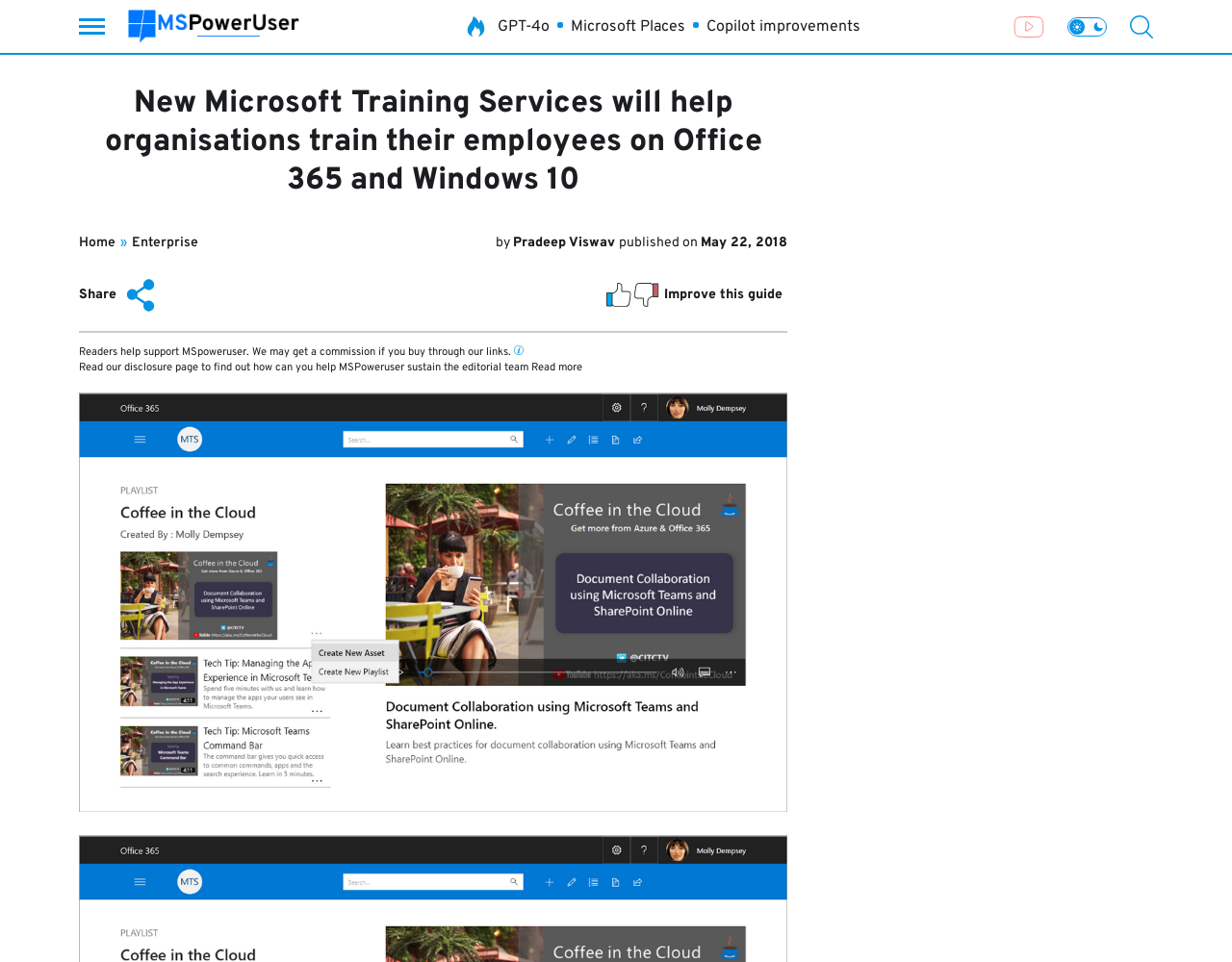Identify the bounding box coordinates of the clickable region necessary to fulfill the following instruction: "Go to YouTube channel". The bounding box coordinates should be four float numbers between 0 and 1, i.e., [left, top, right, bottom].

[0.823, 0.016, 0.848, 0.04]